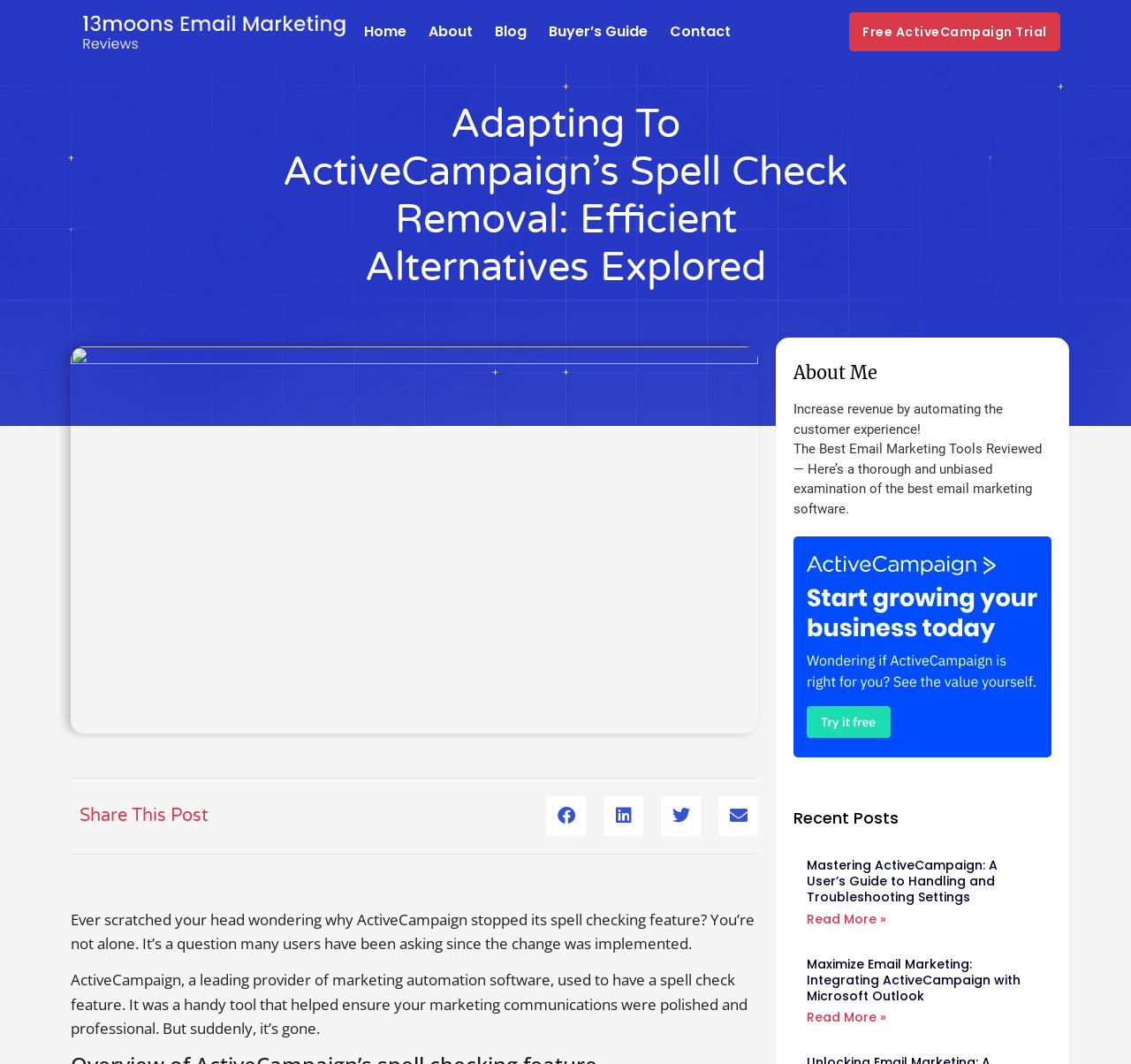Offer an extensive depiction of the webpage and its key elements.

This webpage is about exploring the reasons behind ActiveCampaign's removal of spell checking and introducing reliable alternatives. At the top, there are five navigation links: "Home", "About", "Blog", "Buyer's Guide", and "Contact", aligned horizontally. On the right side of the navigation links, there is a "Free ActiveCampaign Trial" link. 

Below the navigation links, there is a main heading "Adapting To ActiveCampaign’s Spell Check Removal: Efficient Alternatives Explored". 

Under the main heading, there are two paragraphs of text discussing the removal of spell checking feature by ActiveCampaign. 

On the right side of the page, there is a section with a heading "Share This Post" and four social media sharing buttons: "Share on facebook", "Share on linkedin", "Share on twitter", and "Share on email". 

Further down, there is a section with a heading "About Me" and a brief promotional text about increasing revenue by automating the customer experience. Below this section, there is a review of email marketing tools and an affiliate link with an image. 

The page also features a "Recent Posts" section, which lists two articles: "Mastering ActiveCampaign: A User’s Guide to Handling and Troubleshooting Settings" and "Maximize Email Marketing: Integrating ActiveCampaign with Microsoft Outlook", each with a heading, a link to the article, and a "Read more" link.